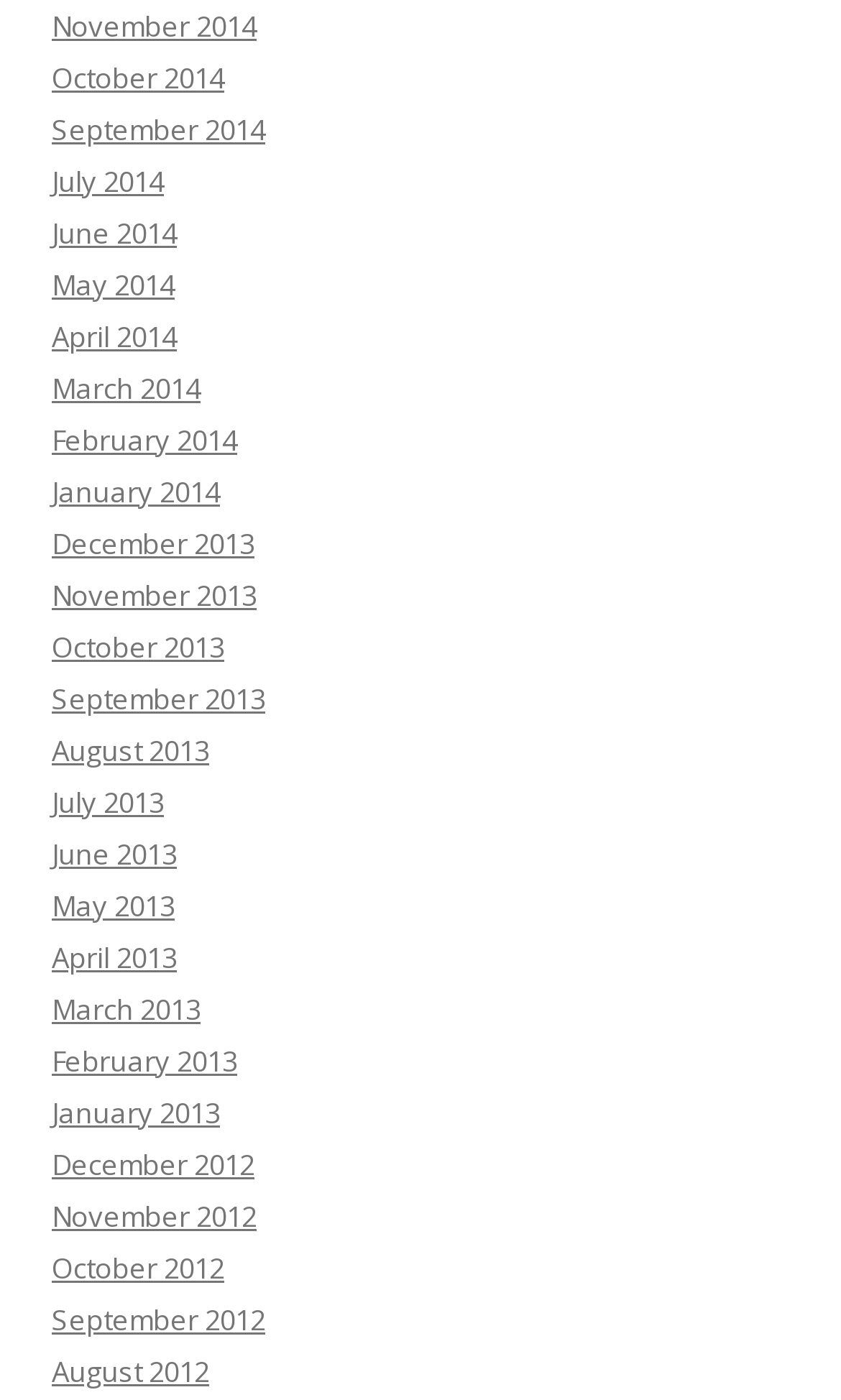Determine the bounding box coordinates of the clickable element to complete this instruction: "view October 2013". Provide the coordinates in the format of four float numbers between 0 and 1, [left, top, right, bottom].

[0.062, 0.448, 0.267, 0.476]